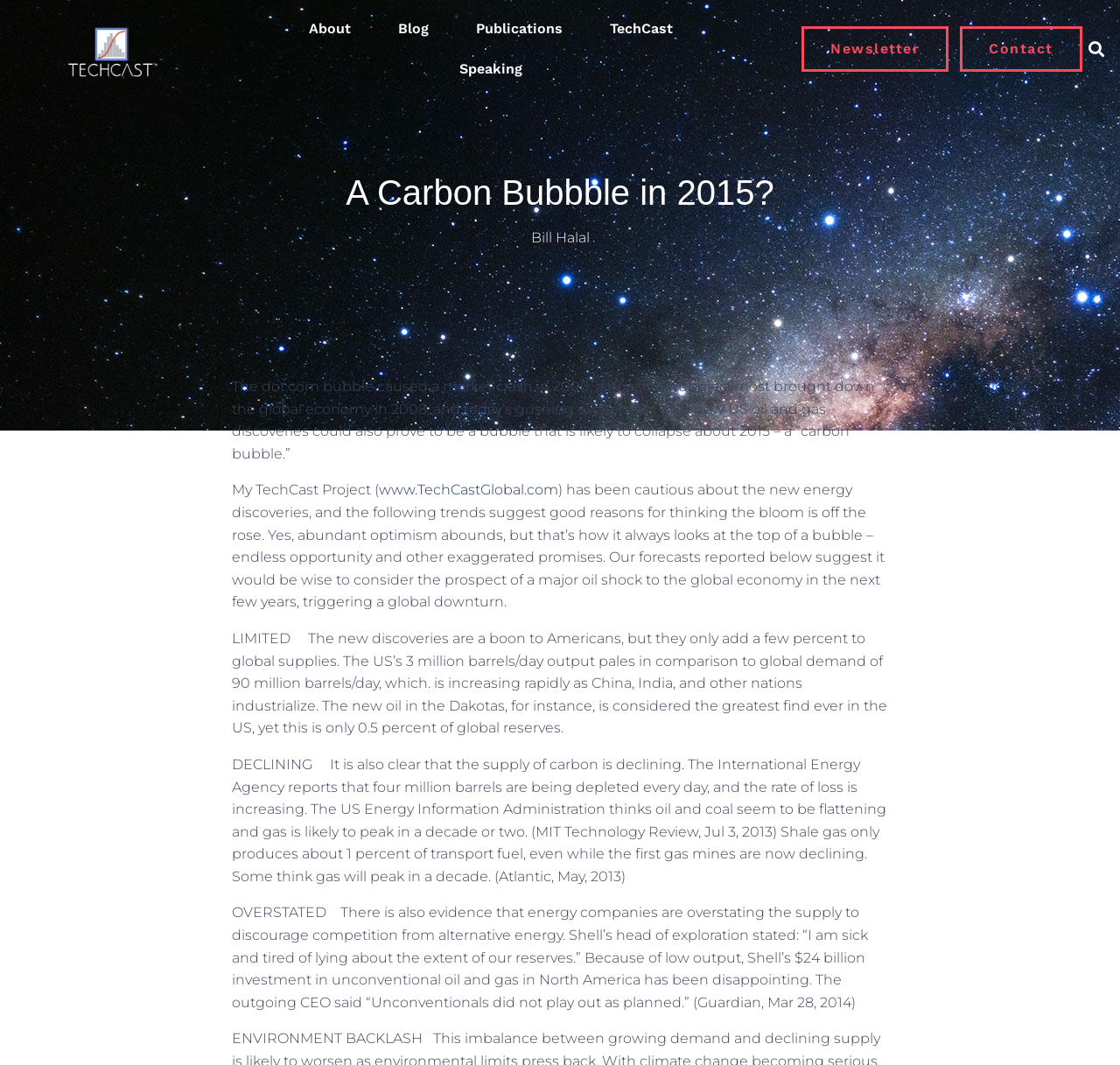Identify the bounding box coordinates of the area that should be clicked in order to complete the given instruction: "Contact Bill Halal". The bounding box coordinates should be four float numbers between 0 and 1, i.e., [left, top, right, bottom].

[0.857, 0.025, 0.966, 0.067]